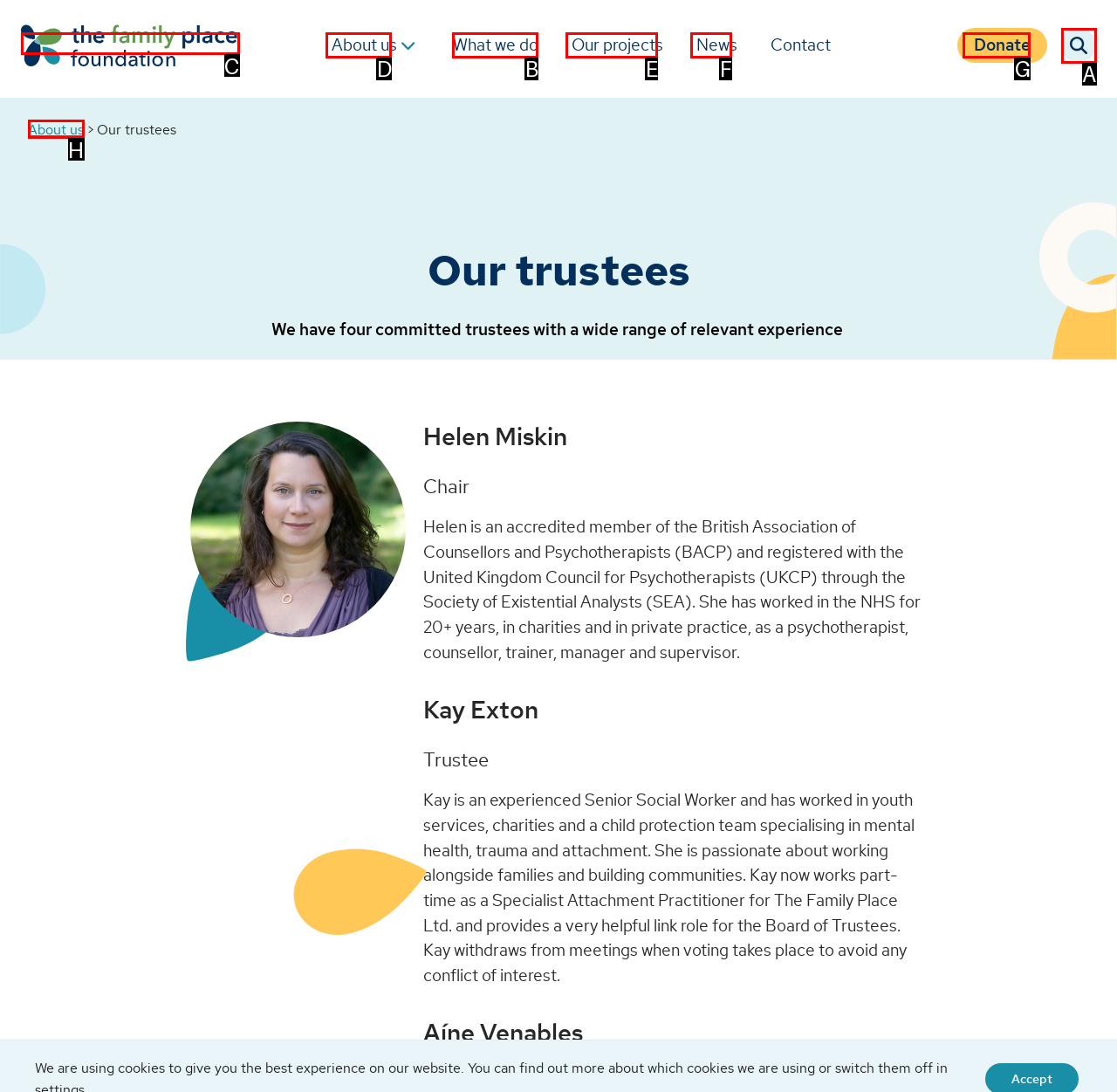Select the right option to accomplish this task: Click the 'What we do' link. Reply with the letter corresponding to the correct UI element.

B